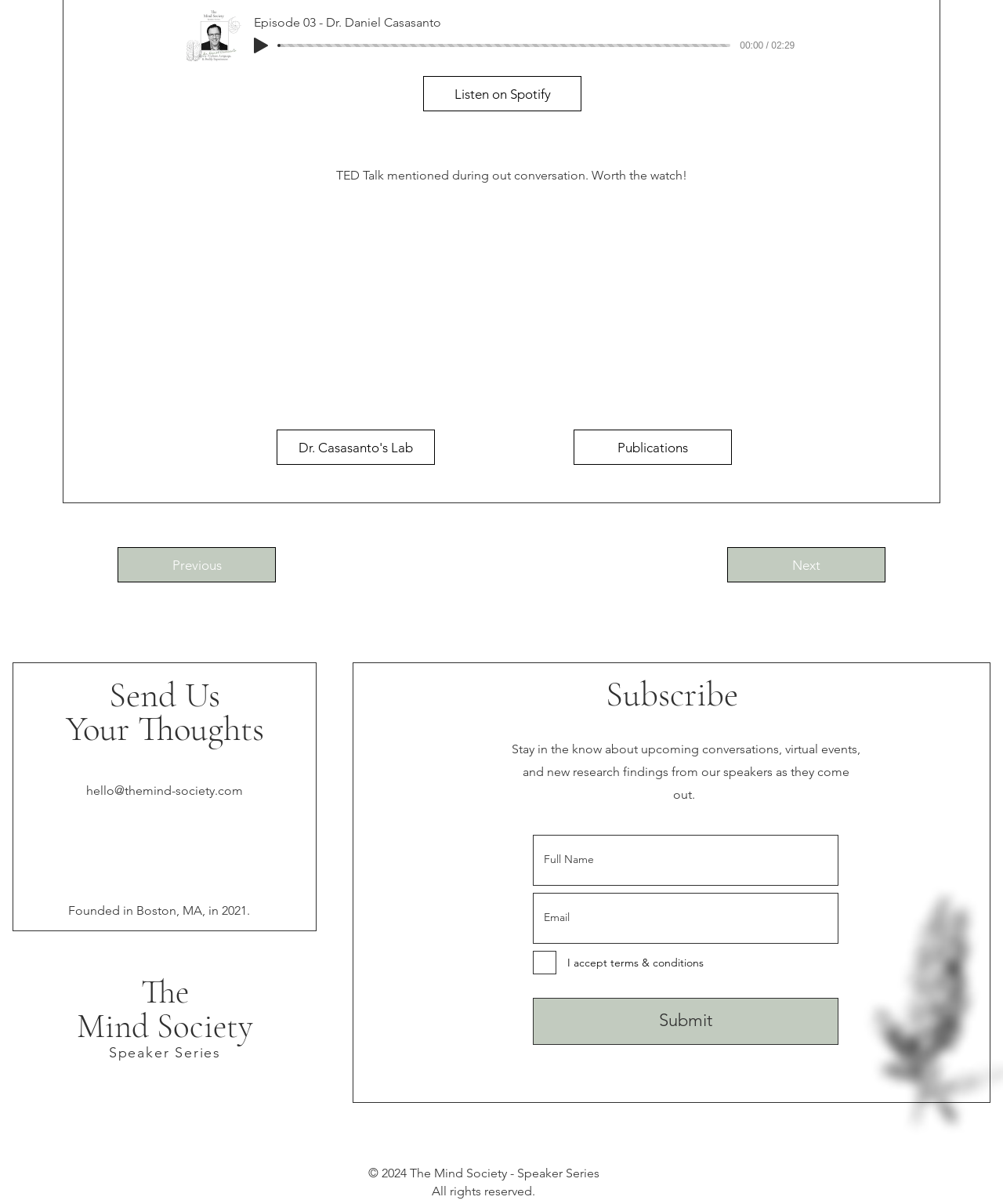What is the title of the current episode?
Provide an in-depth answer to the question, covering all aspects.

The title of the current episode can be found at the top of the webpage, which is 'Episode 03 - Dr. Daniel Casasanto'.